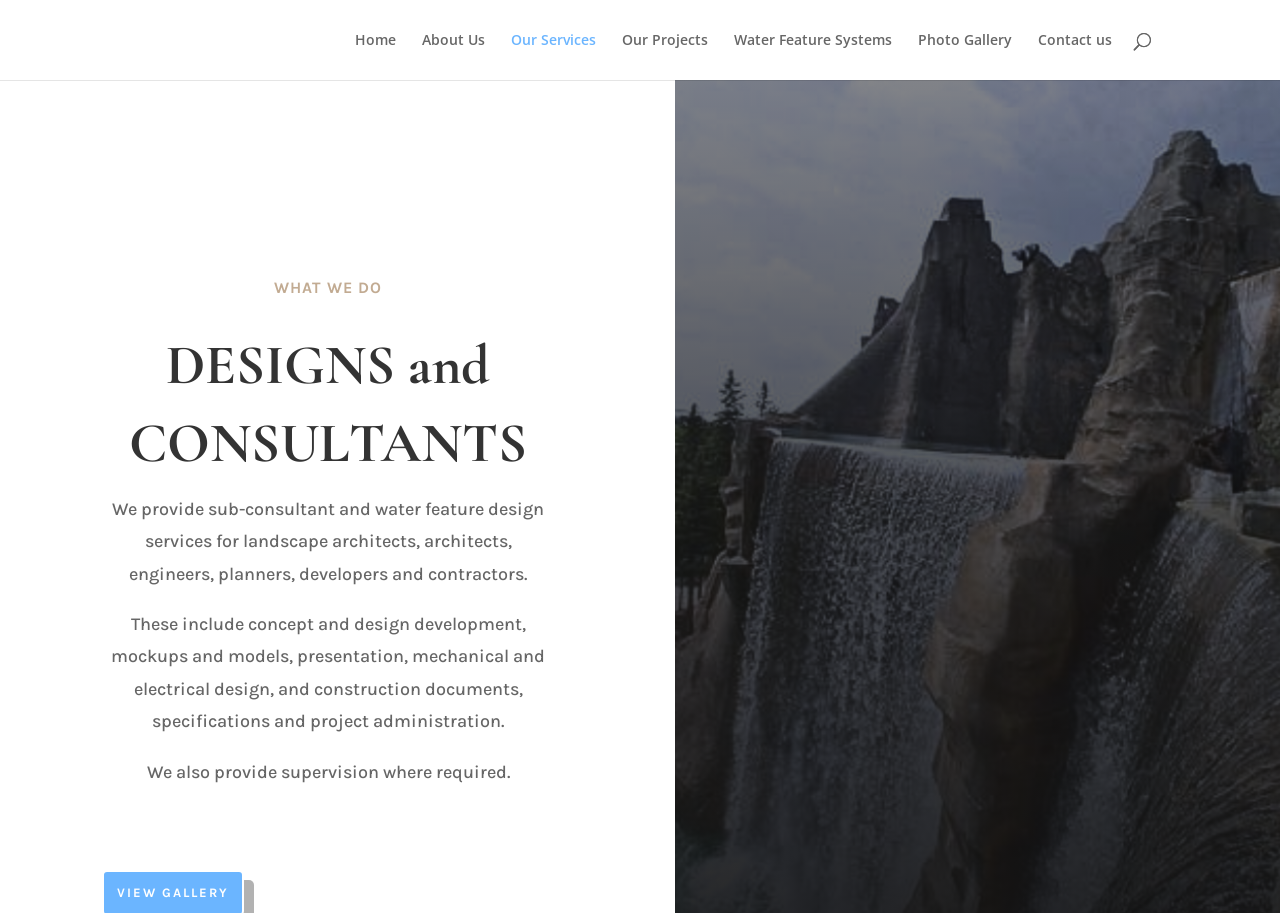Determine the main headline of the webpage and provide its text.

DESIGNS and CONSULTANTS